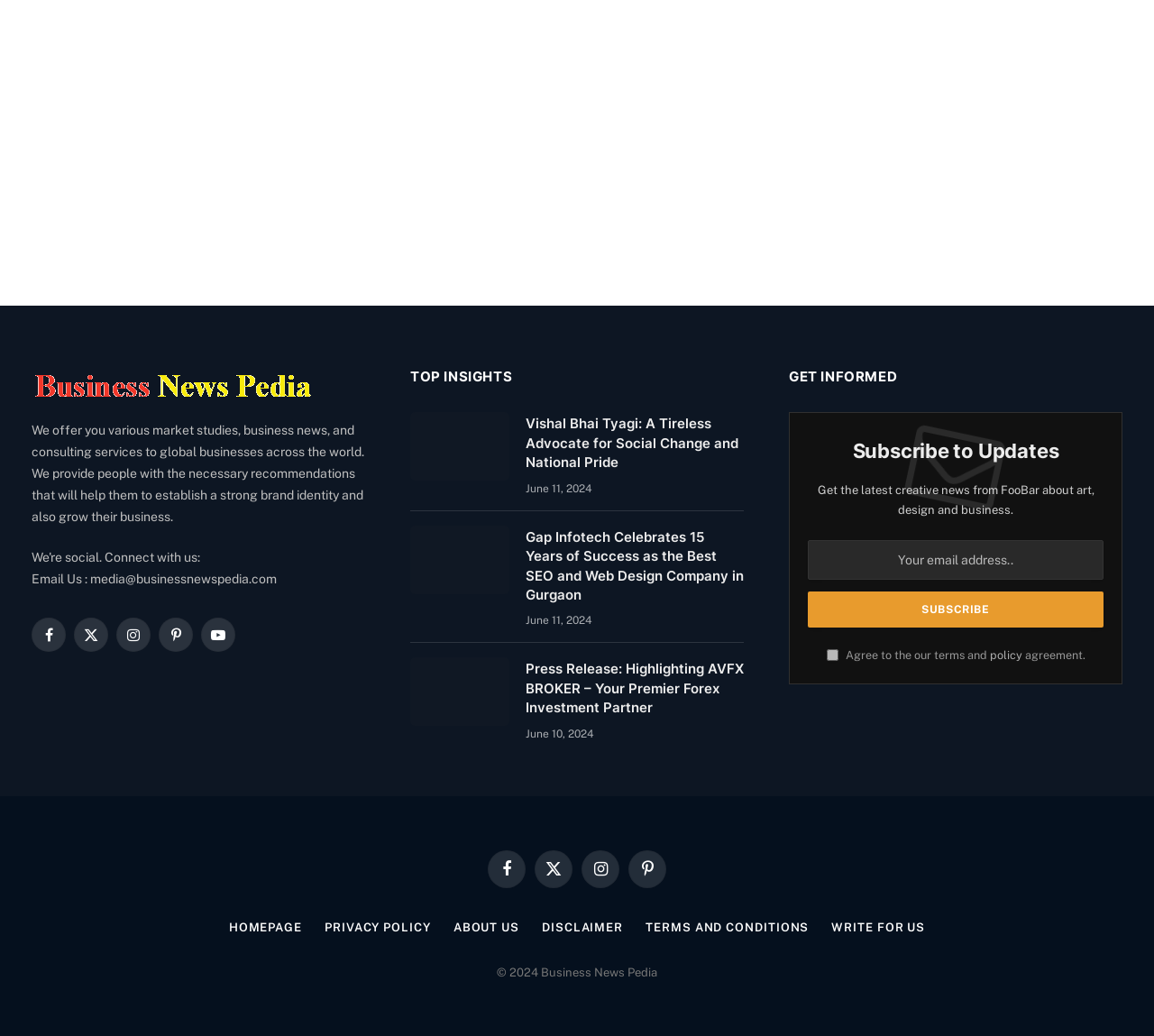Find the bounding box coordinates of the clickable region needed to perform the following instruction: "Go to homepage". The coordinates should be provided as four float numbers between 0 and 1, i.e., [left, top, right, bottom].

[0.198, 0.888, 0.262, 0.901]